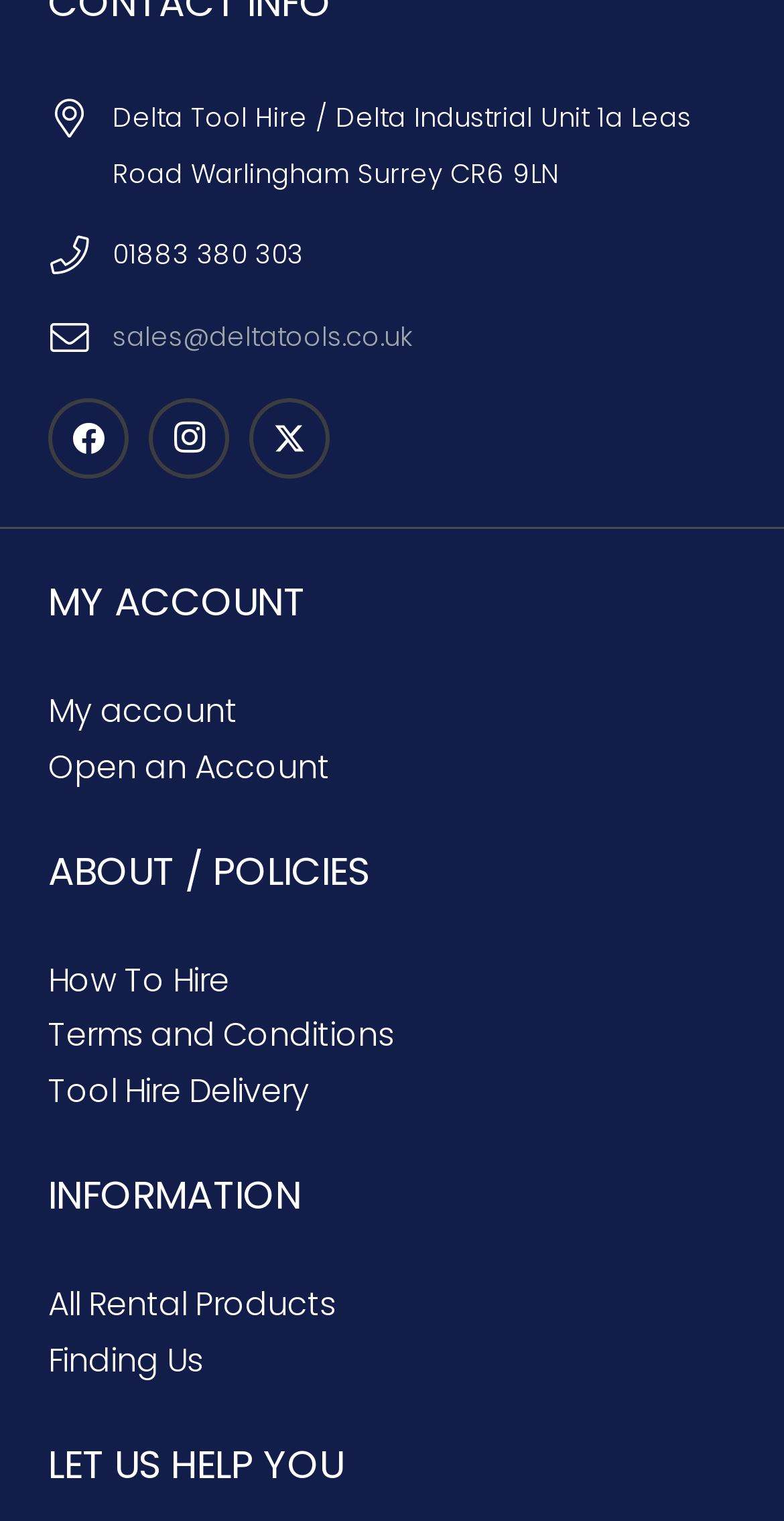How many social media links are available?
Look at the image and answer with only one word or phrase.

3